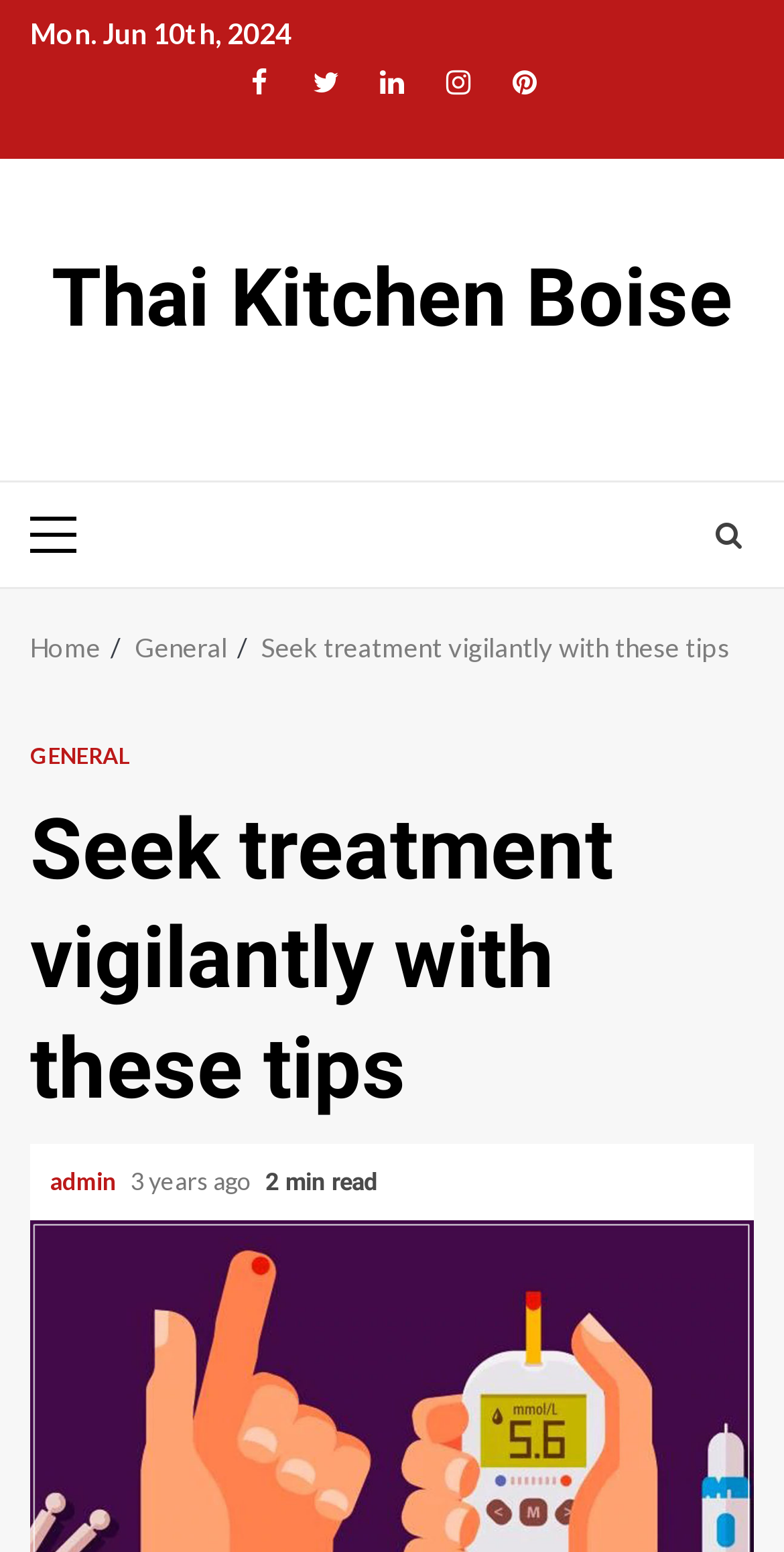What social media platforms are linked on the page?
Using the information presented in the image, please offer a detailed response to the question.

I noticed a row of social media icons at the top of the page, which are Facebook, Twitter, LinkedIn, Instagram, and Pinterest, indicating that the webpage has official accounts on these platforms.